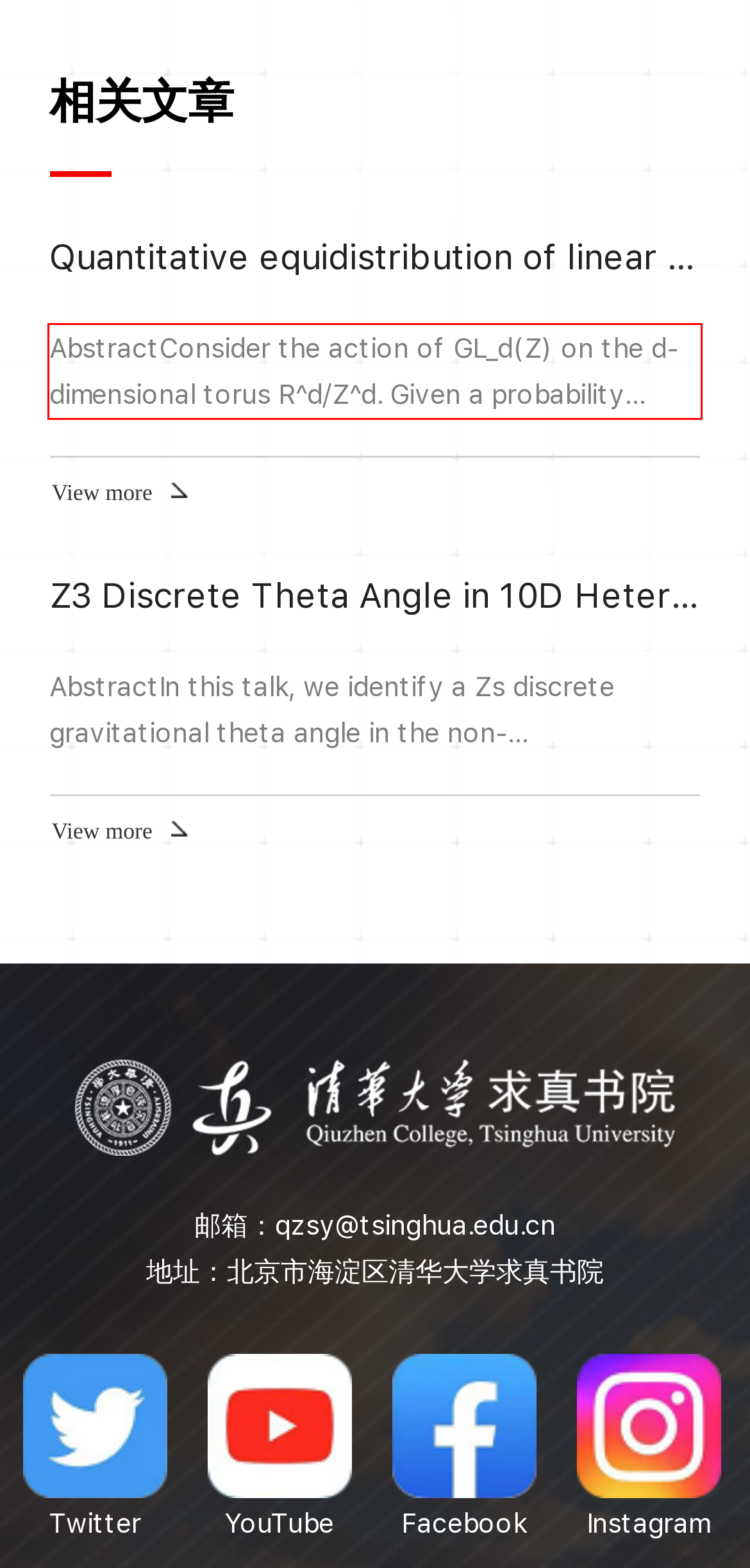Review the screenshot of the webpage and recognize the text inside the red rectangle bounding box. Provide the extracted text content.

AbstractConsider the action of GL_d(Z) on the d-dimensional torus R^d/Z^d. Given a probability measure on GL_d(Z) and a point on the torus, a random walk is defined. In this talk, I will report some recent progress about the equidistribution of such random walks. More precisely, I will talk about quantitative results under the assumption that the acting group has semisimple Zariski closure. Thi...